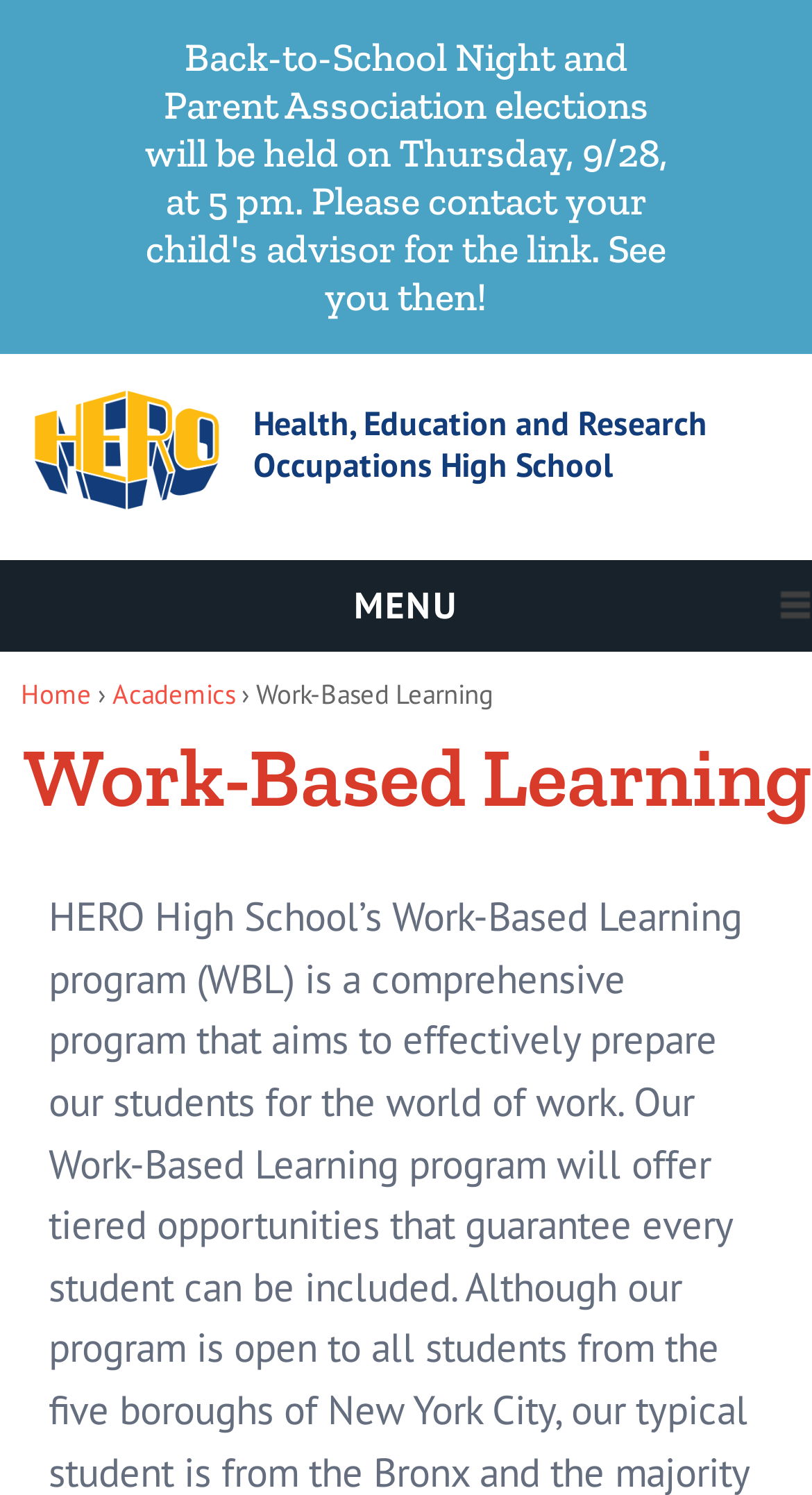Give a complete and precise description of the webpage's appearance.

The webpage is about Work-Based Learning at Hero High, a high school focused on Health, Education, and Research Occupations. At the top left corner, there is a link to the "Home" page, accompanied by a small image. Next to it, a heading displays the full name of the high school. 

On the top right corner, a "MENU" link is situated, which expands into a navigation menu. The menu starts with a "You are here" heading, followed by a "Home" link, an arrow symbol, and then a "Academics" link. The menu continues with an arrow symbol and the current page's title, "Work-Based Learning". 

Below the navigation menu, a prominent heading displays the title "Work-Based Learning", taking up the full width of the page.